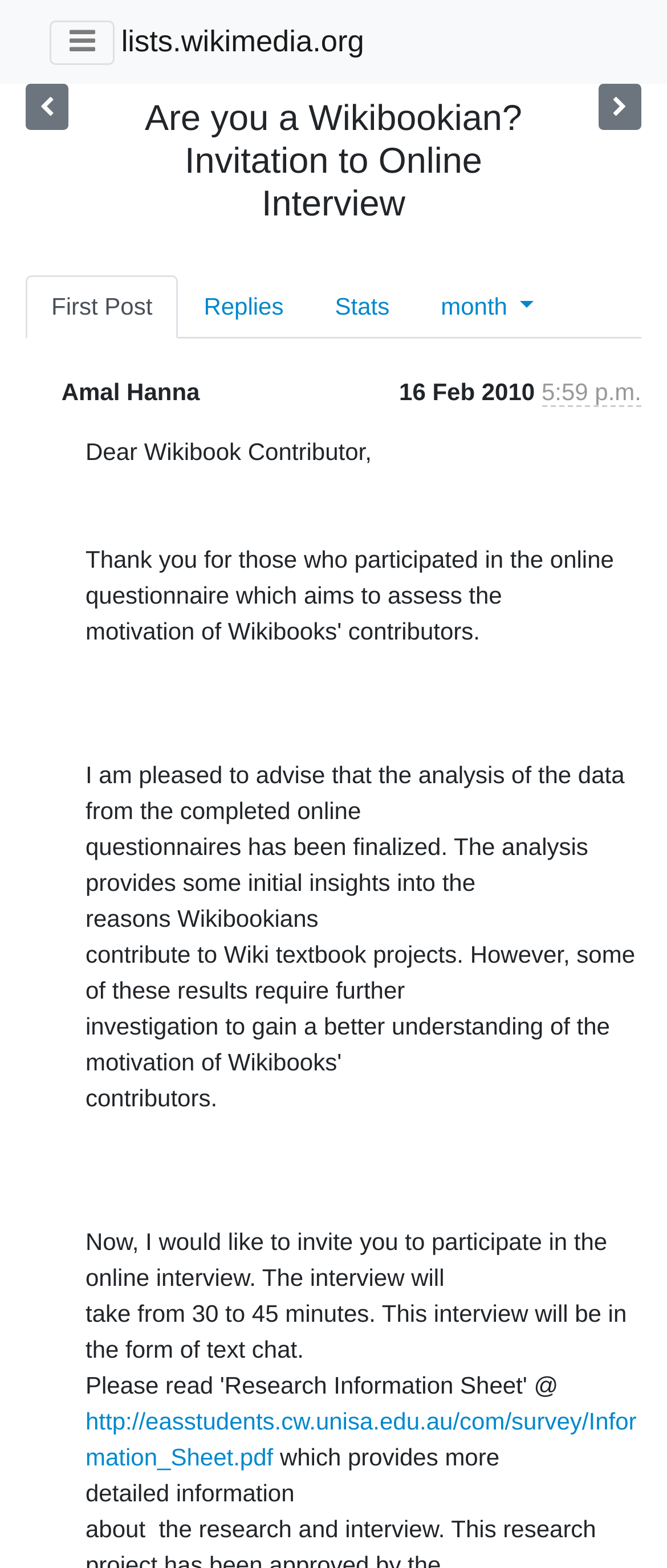Who is the author of the post?
From the details in the image, answer the question comprehensively.

I found the author's name by looking at the static text element with a bounding box of [0.092, 0.241, 0.3, 0.258] which contains the text 'Amal Hanna'